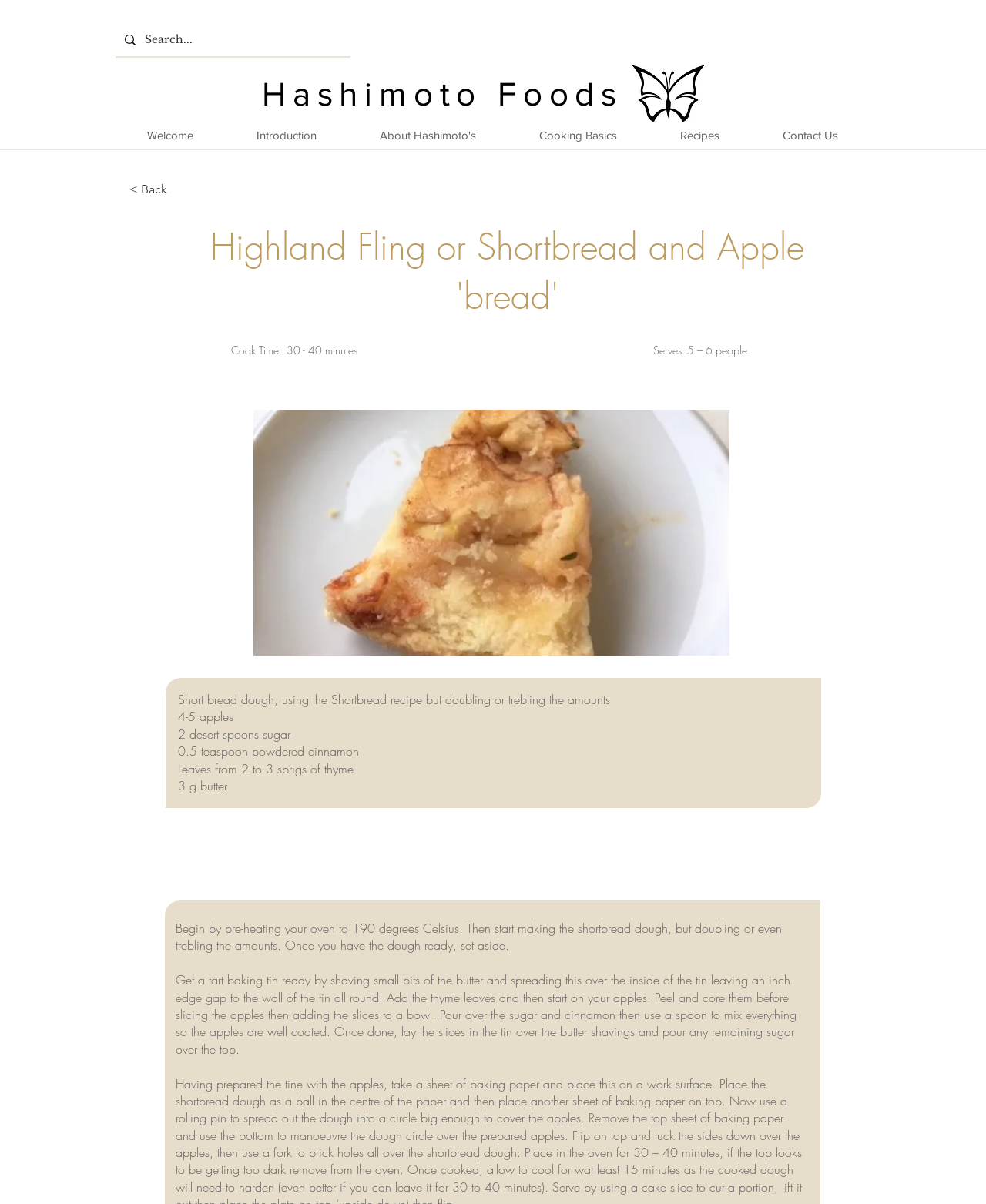Identify the bounding box coordinates for the UI element described as: "name="s" placeholder="Search"".

None